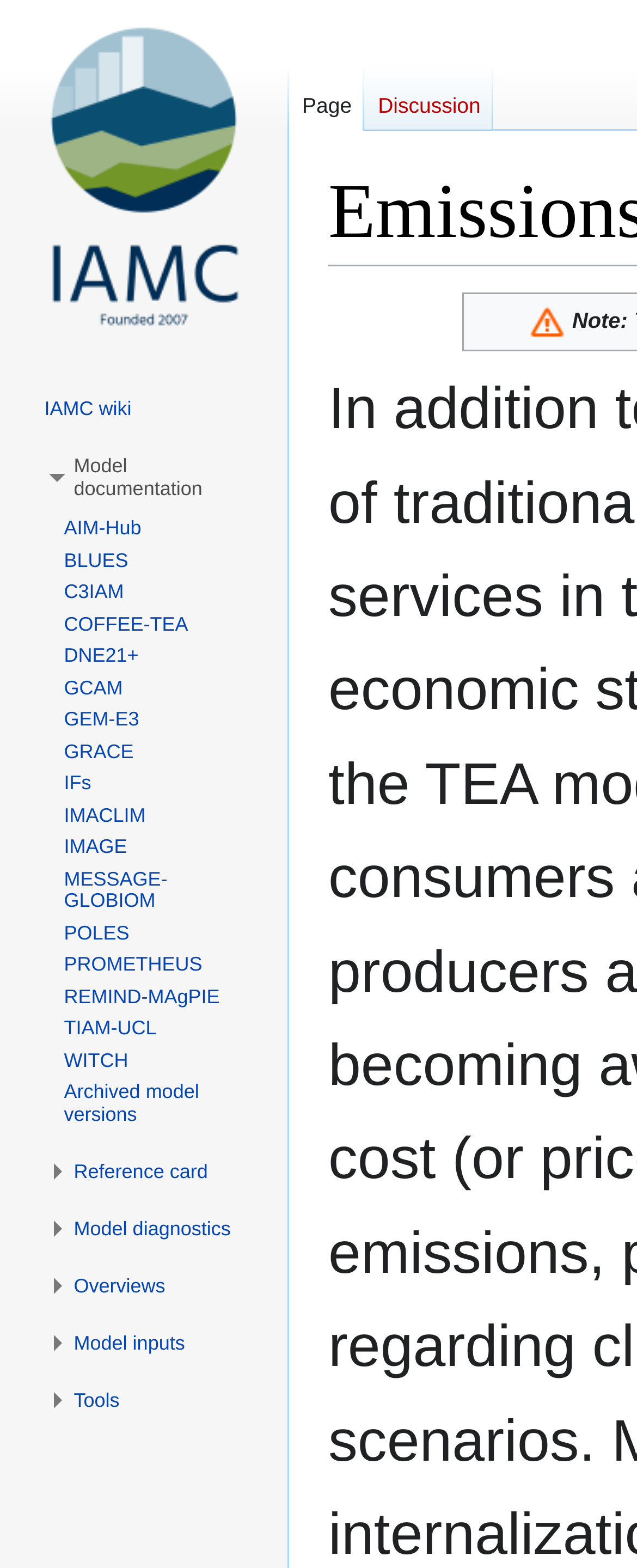Please determine the bounding box coordinates of the element to click in order to execute the following instruction: "Explore COFFEE-TEA model documentation". The coordinates should be four float numbers between 0 and 1, specified as [left, top, right, bottom].

[0.1, 0.39, 0.295, 0.405]